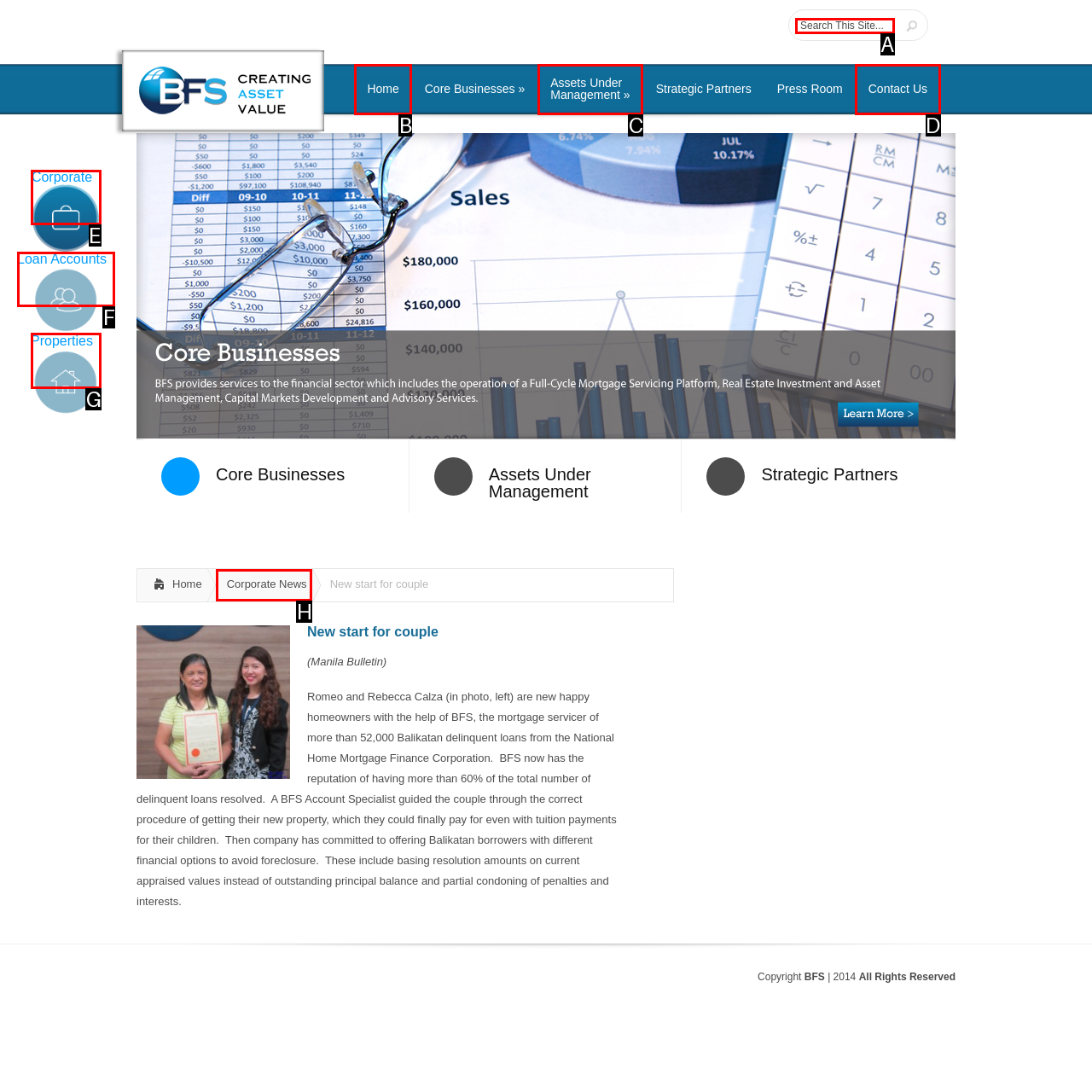Tell me which one HTML element best matches the description: Contact UsContact Us
Answer with the option's letter from the given choices directly.

D